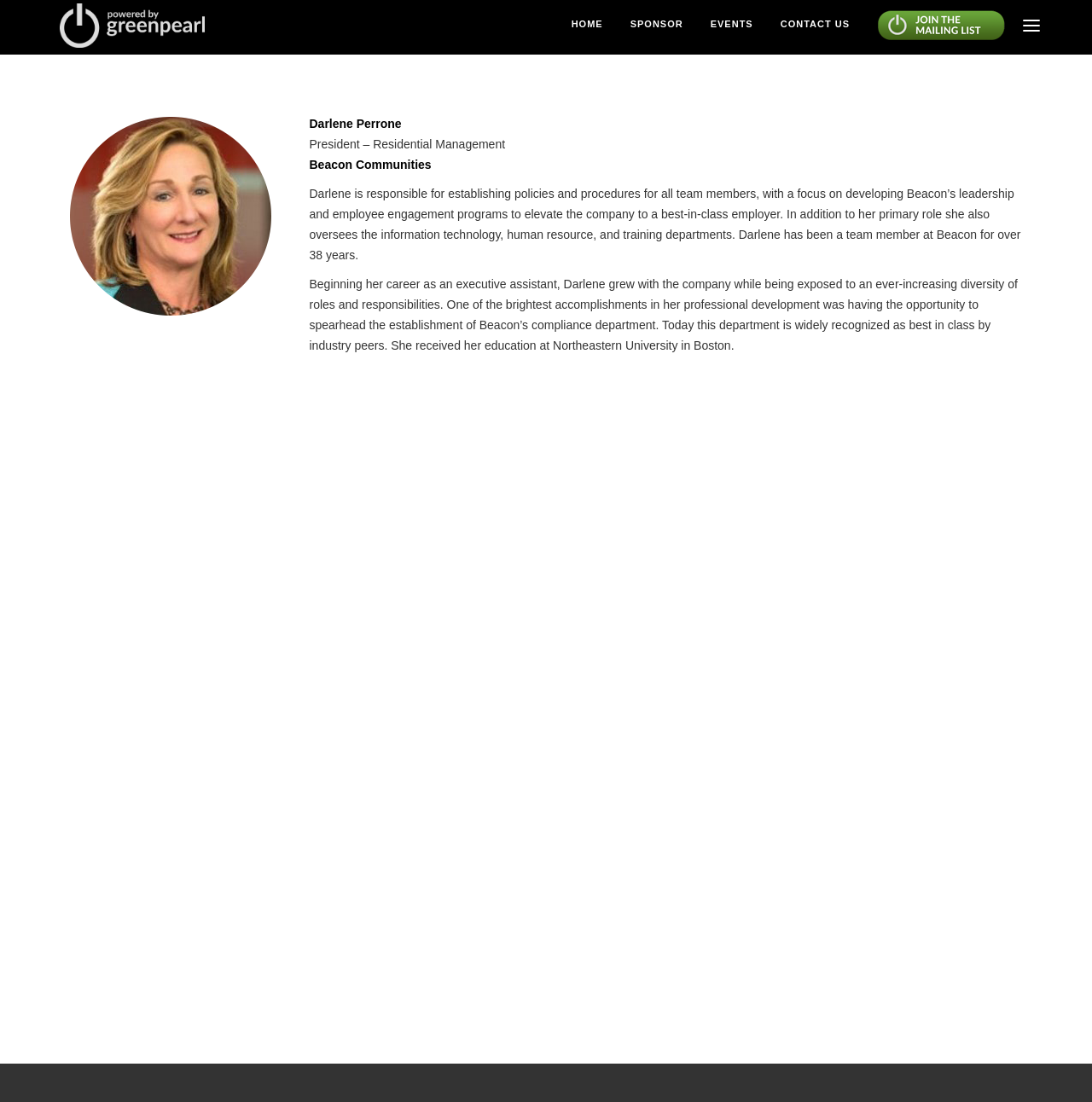Using the format (top-left x, top-left y, bottom-right x, bottom-right y), provide the bounding box coordinates for the described UI element. All values should be floating point numbers between 0 and 1: Events

[0.651, 0.018, 0.69, 0.032]